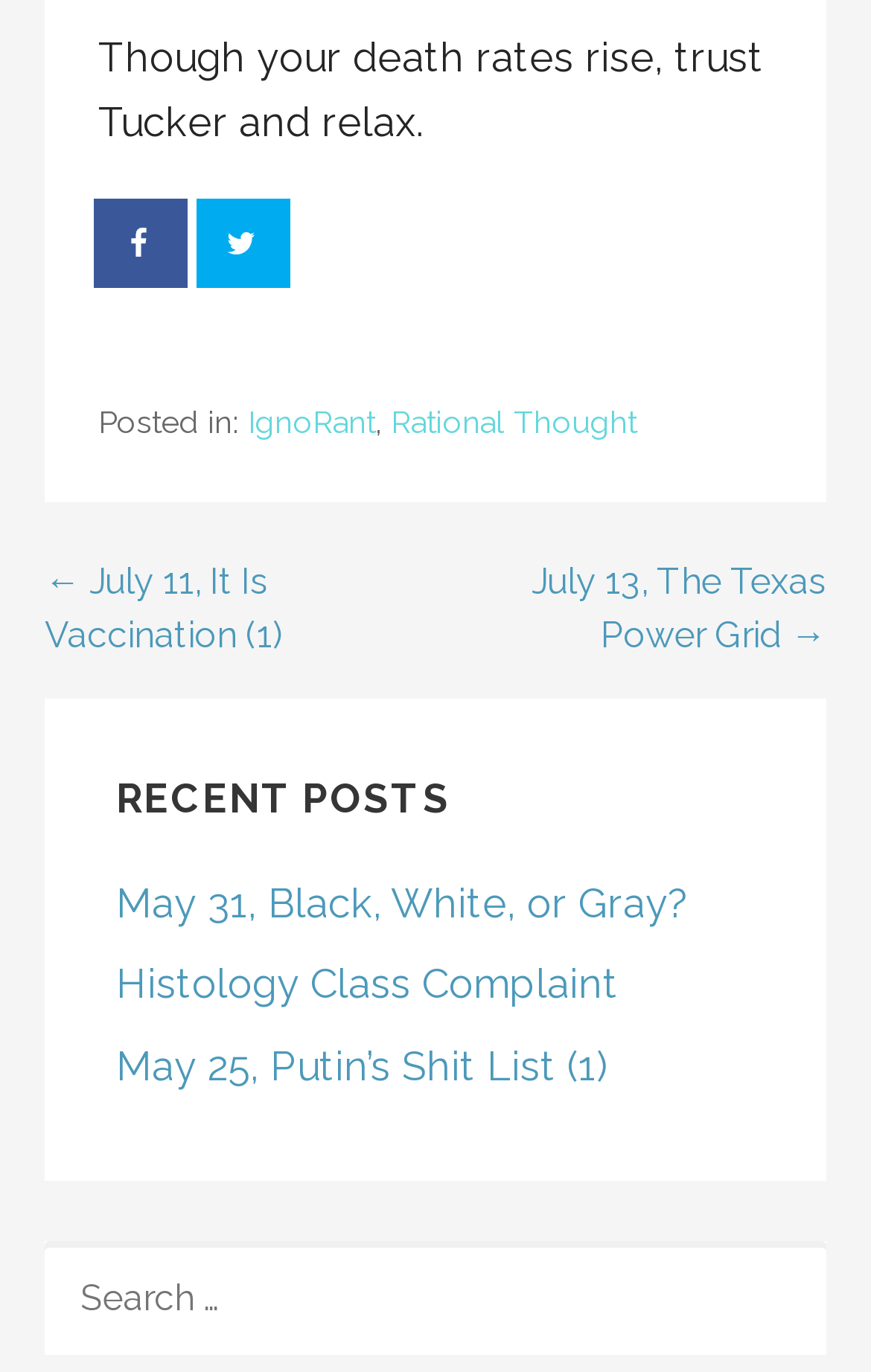What is the purpose of the input field at the bottom? Based on the screenshot, please respond with a single word or phrase.

Search